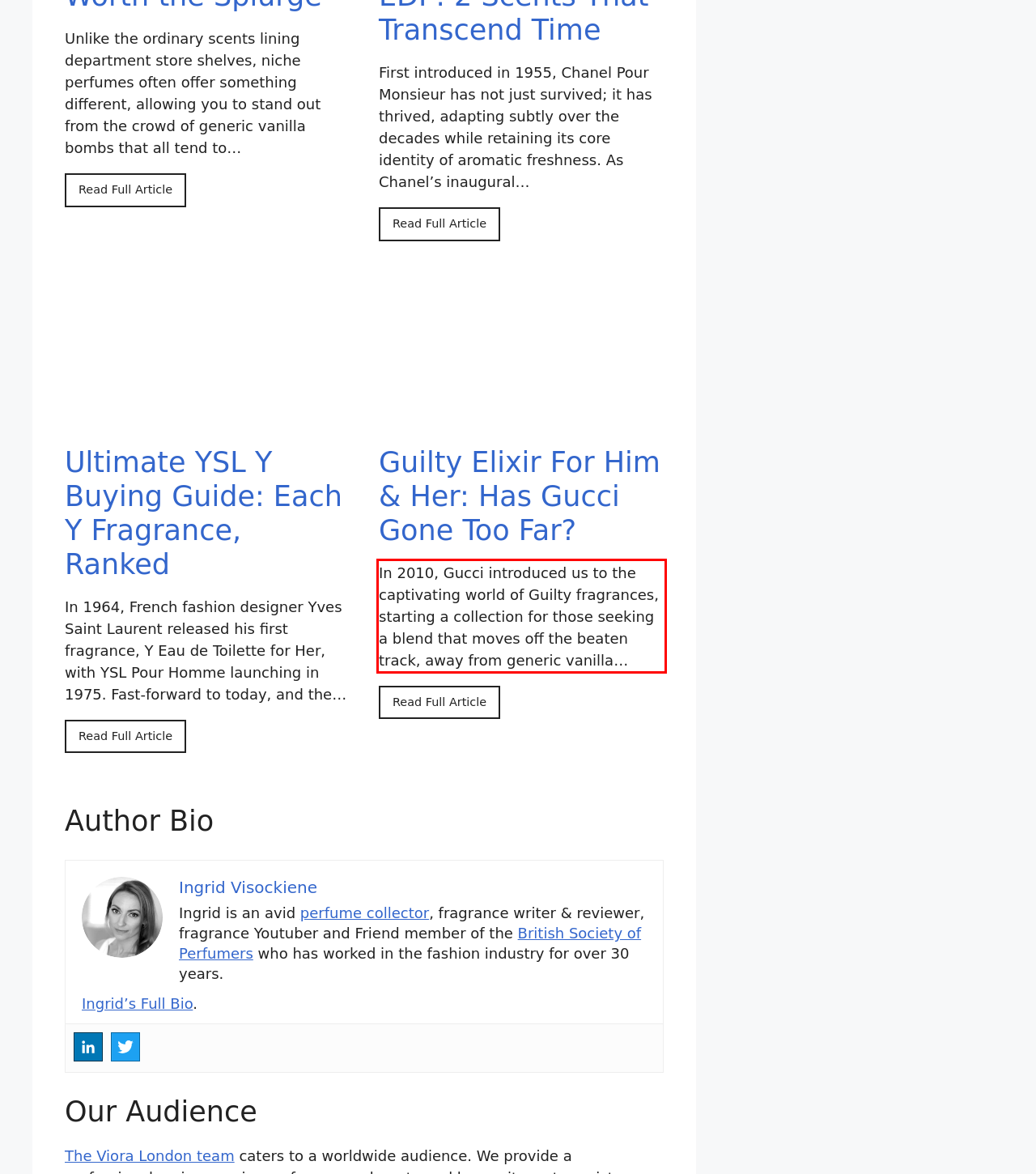Review the screenshot of the webpage and recognize the text inside the red rectangle bounding box. Provide the extracted text content.

In 2010, Gucci introduced us to the captivating world of Guilty fragrances, starting a collection for those seeking a blend that moves off the beaten track, away from generic vanilla…